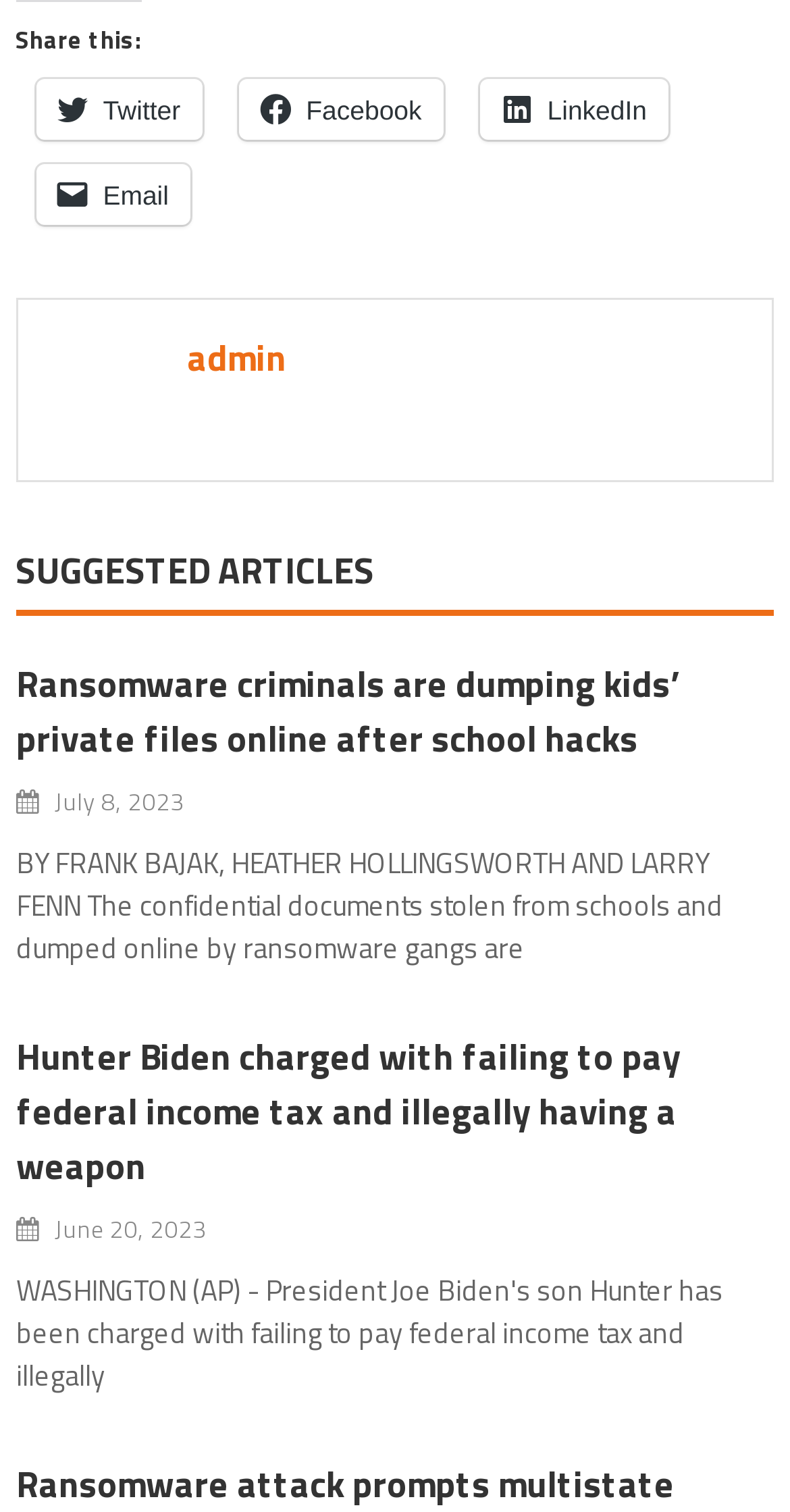Determine the bounding box for the UI element described here: "Twitter".

[0.046, 0.053, 0.257, 0.093]